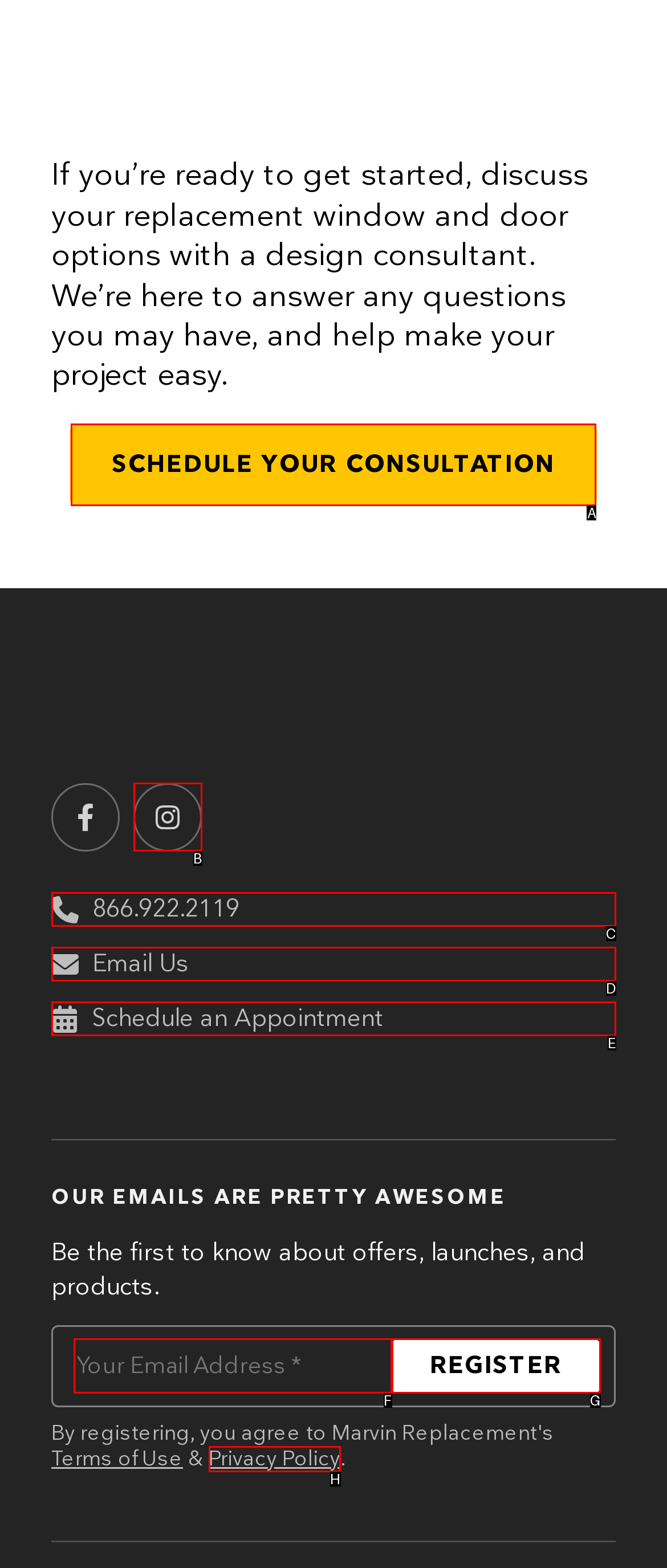Identify the HTML element that corresponds to the following description: Email Us Provide the letter of the best matching option.

D